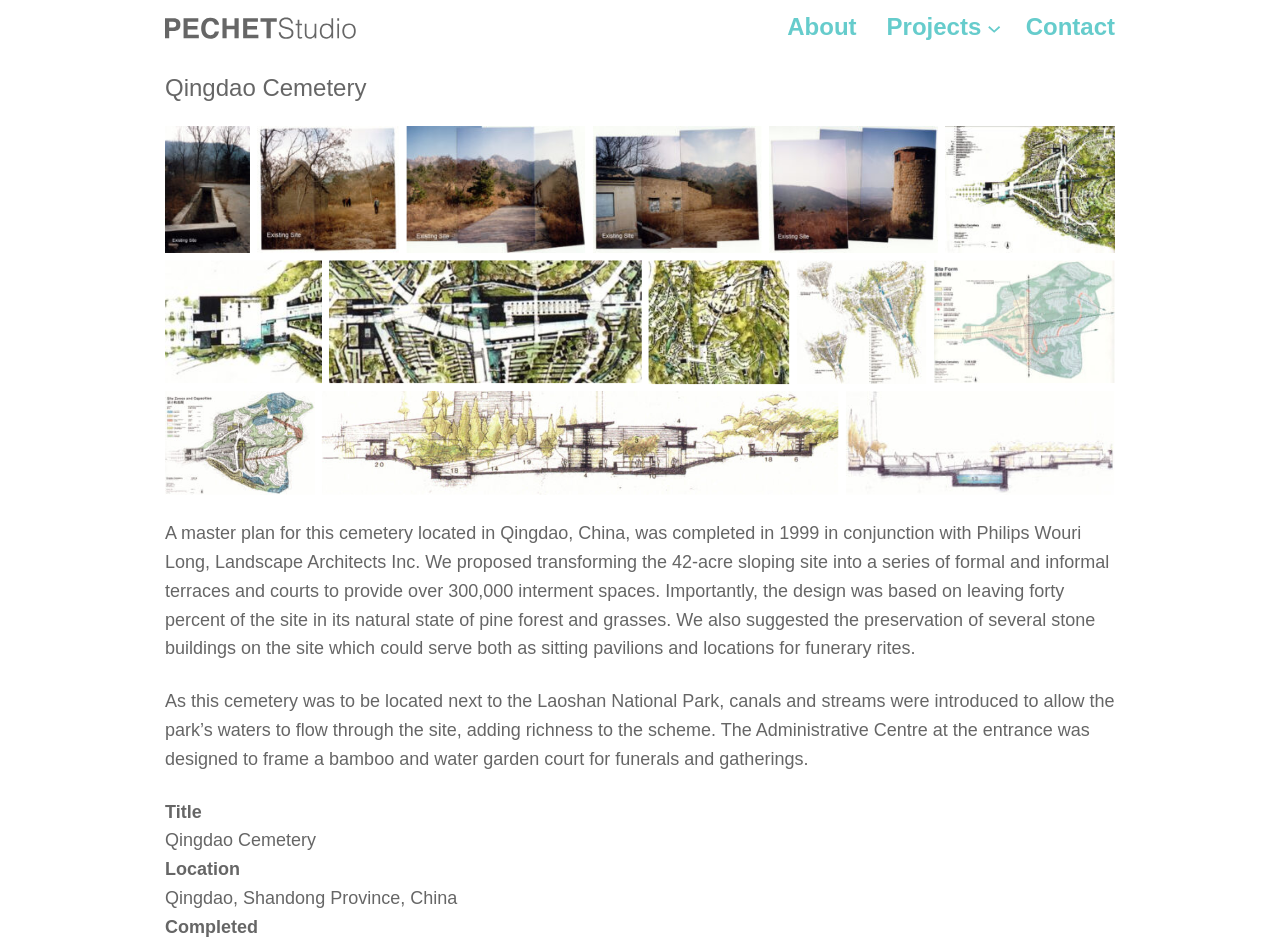Using the information in the image, give a detailed answer to the following question: What percentage of the site is left in its natural state?

I read the text on the webpage and found that the design of the cemetery leaves 40% of the site in its natural state of pine forest and grasses, as mentioned in the first paragraph of the text.